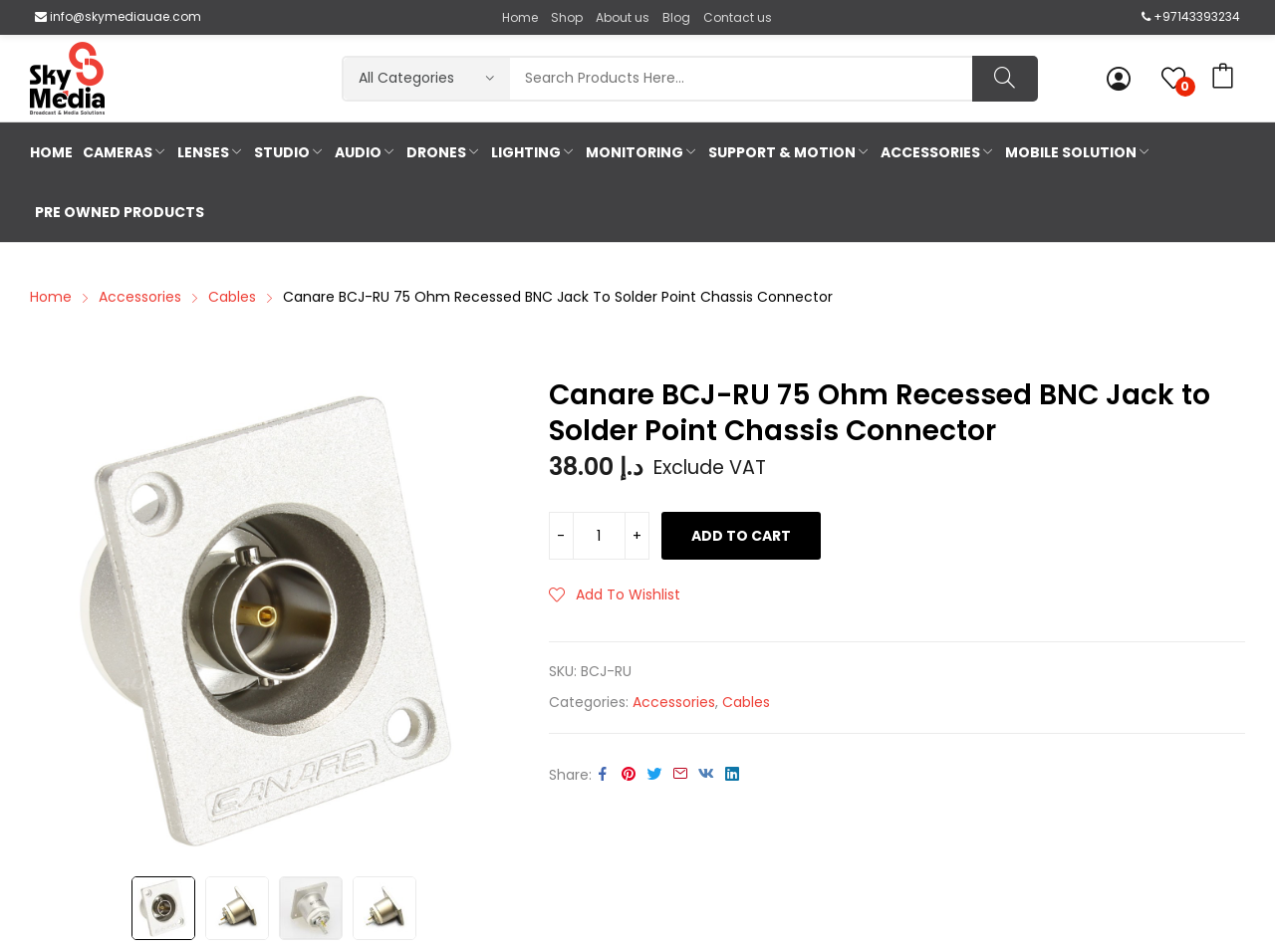Find the UI element described as: "Light Modifiers & Accessories" and predict its bounding box coordinates. Ensure the coordinates are four float numbers between 0 and 1, [left, top, right, bottom].

[0.755, 0.366, 0.925, 0.387]